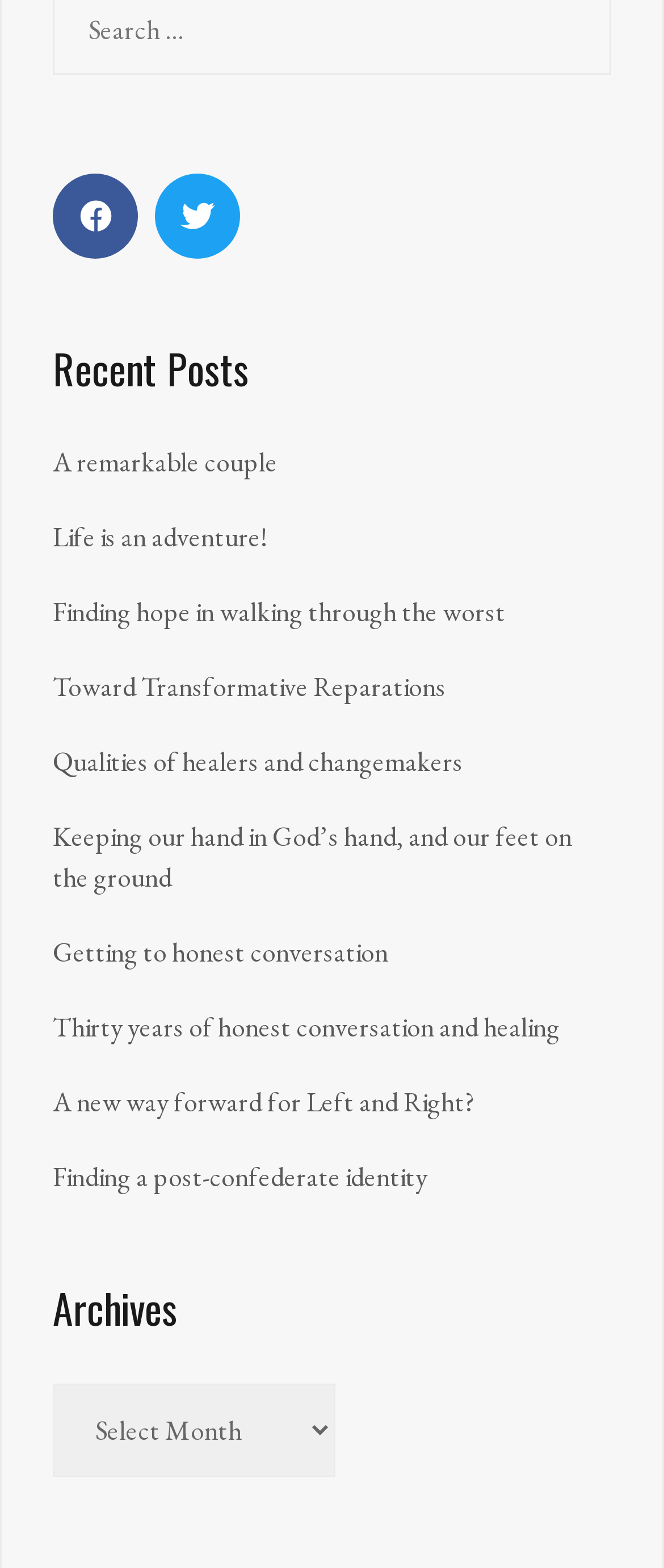Please specify the bounding box coordinates in the format (top-left x, top-left y, bottom-right x, bottom-right y), with all values as floating point numbers between 0 and 1. Identify the bounding box of the UI element described by: Qualities of healers and changemakers

[0.079, 0.475, 0.697, 0.498]